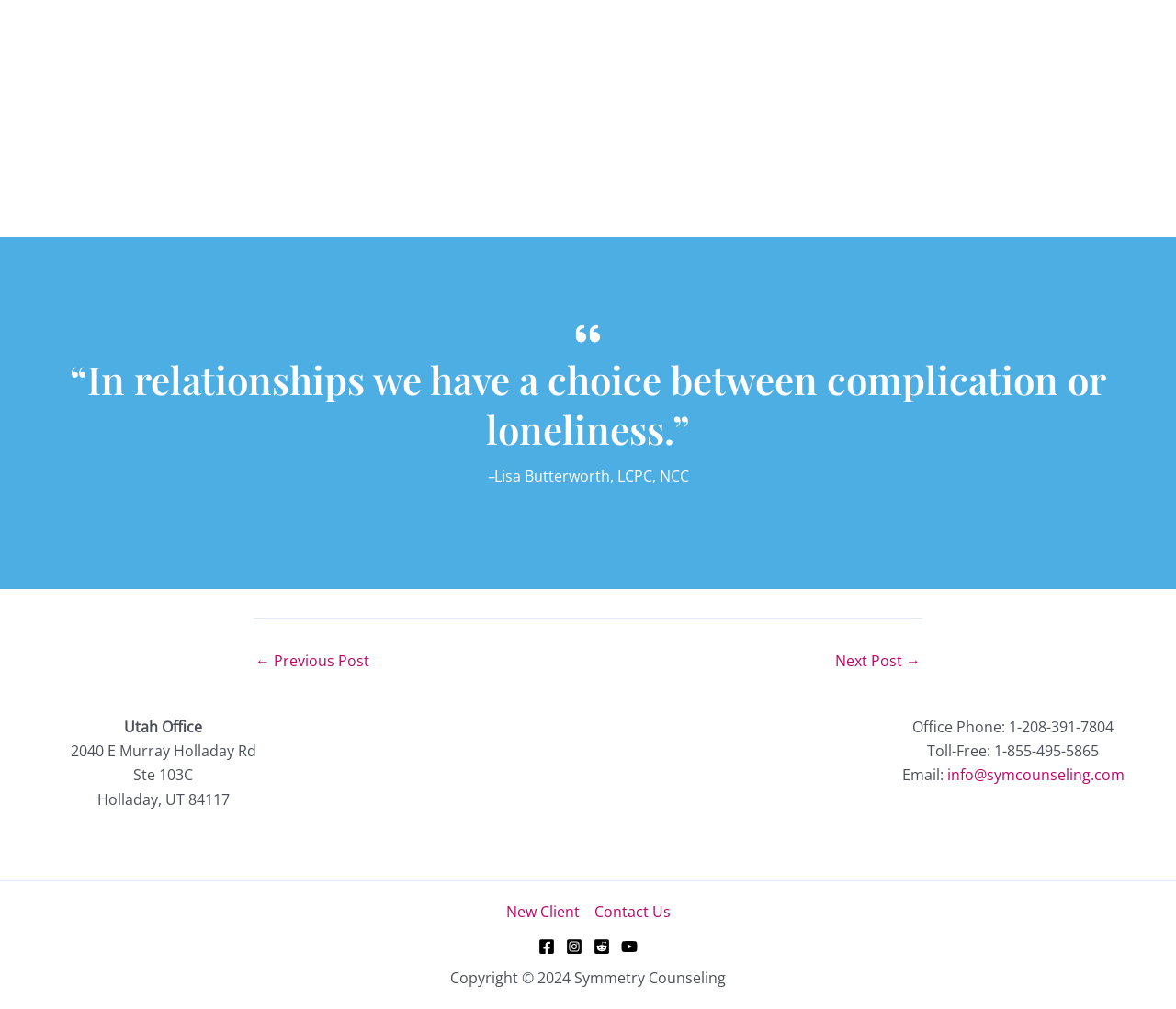Provide the bounding box coordinates of the UI element that matches the description: "Next Post →".

[0.71, 0.648, 0.783, 0.662]